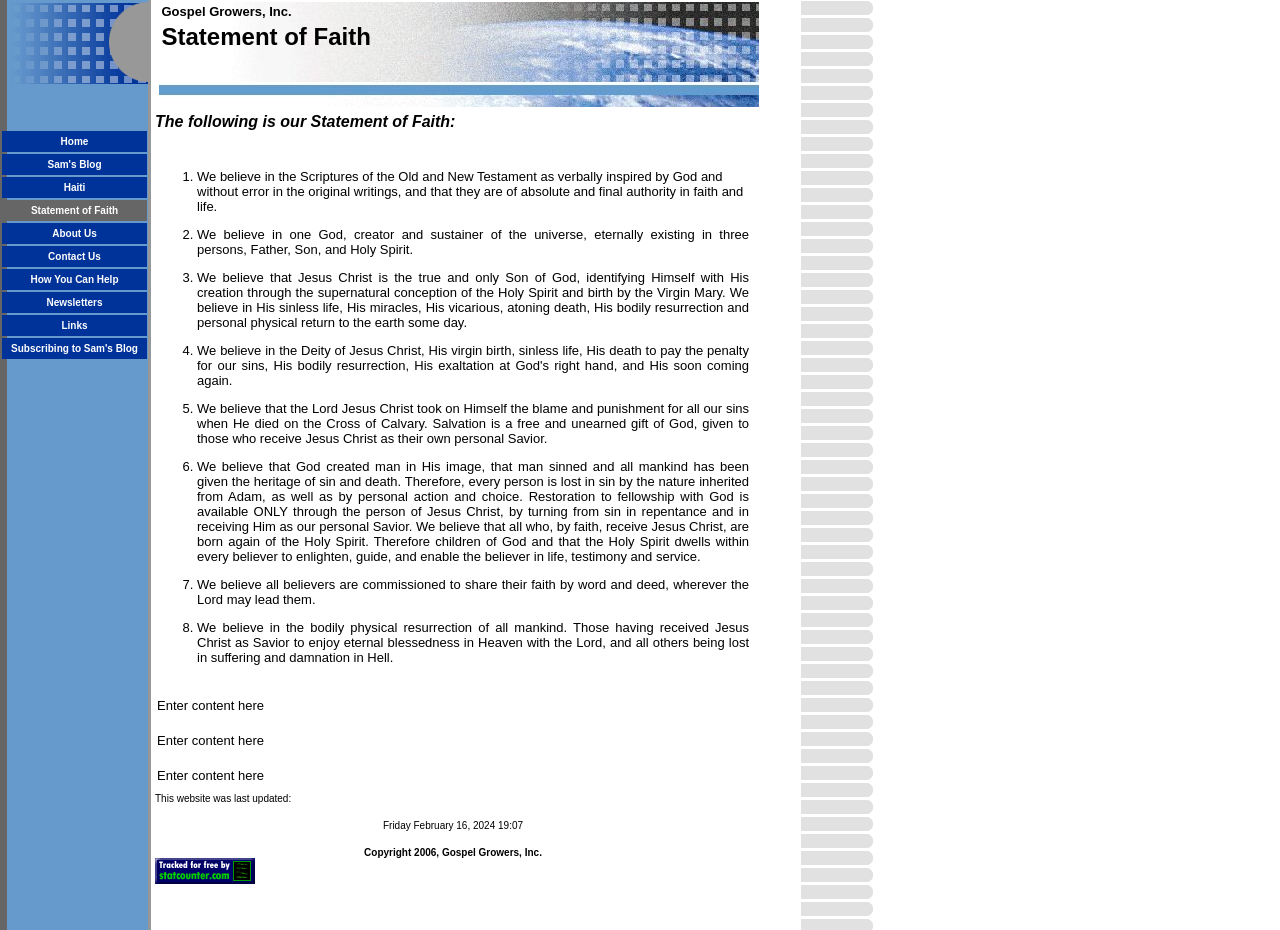Predict the bounding box coordinates for the UI element described as: "Contact Us". The coordinates should be four float numbers between 0 and 1, presented as [left, top, right, bottom].

[0.038, 0.265, 0.079, 0.283]